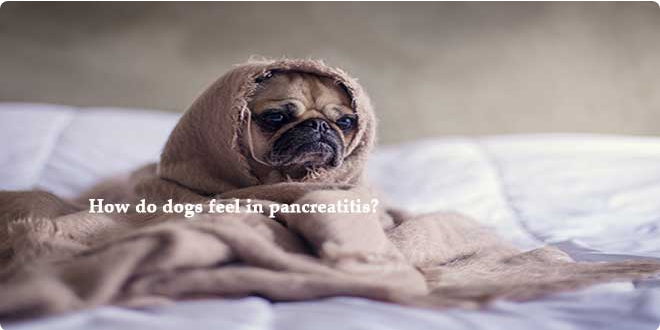Describe the image with as much detail as possible.

The image features a dog wrapped in a cozy blanket, with an expression that conveys discomfort and sadness, reflecting the discomfort that can accompany pancreatitis in dogs. The text overlay poses the question, "How do dogs feel in pancreatitis?" emphasizing the emotional and physical toll the condition can have on our canine companions. This image serves as a poignant representation of the sensitivity and vulnerability of dogs suffering from health issues, highlighting the importance of understanding their feelings and needs during such difficult times. A fitting visual for an informative piece about the signs and impacts of pancreatitis in dogs.